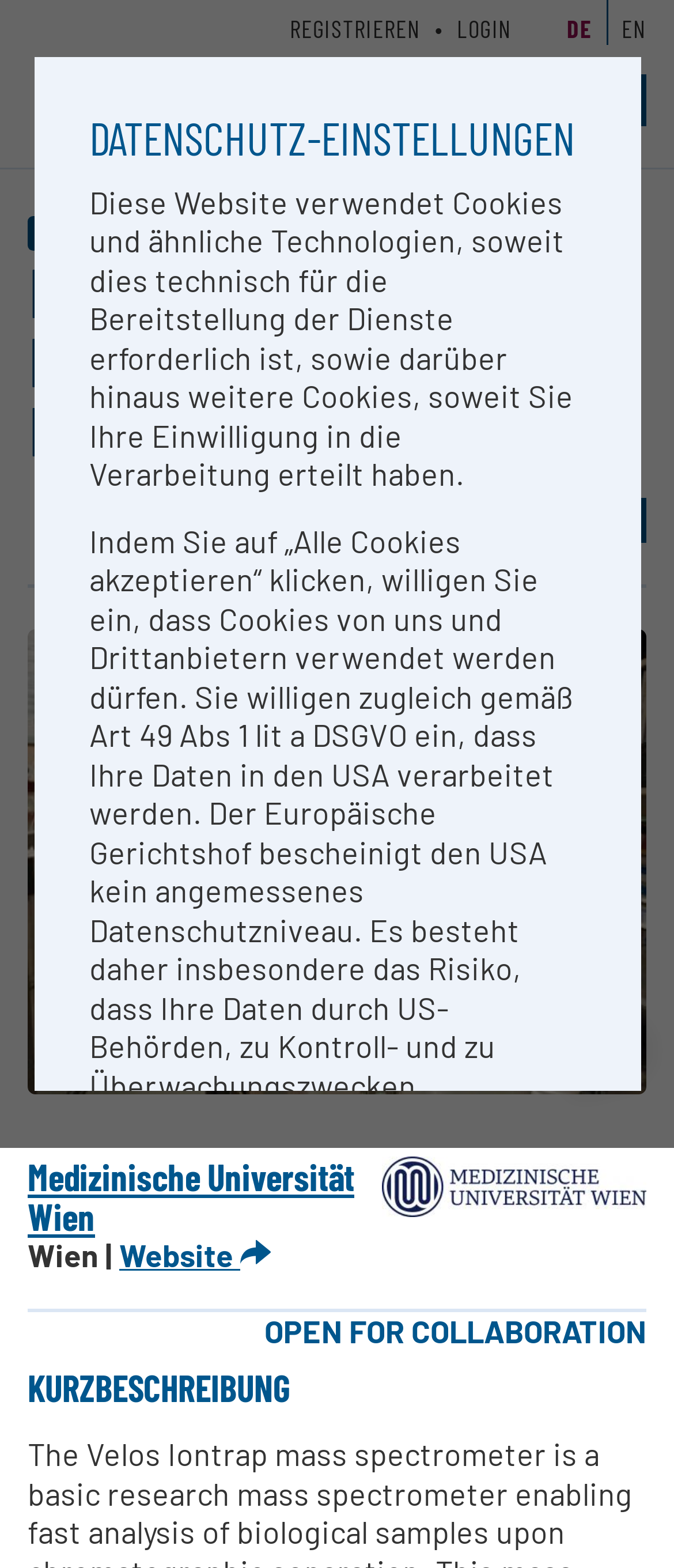What is the status of the mass spectrometer for collaboration?
Observe the image and answer the question with a one-word or short phrase response.

Open for collaboration